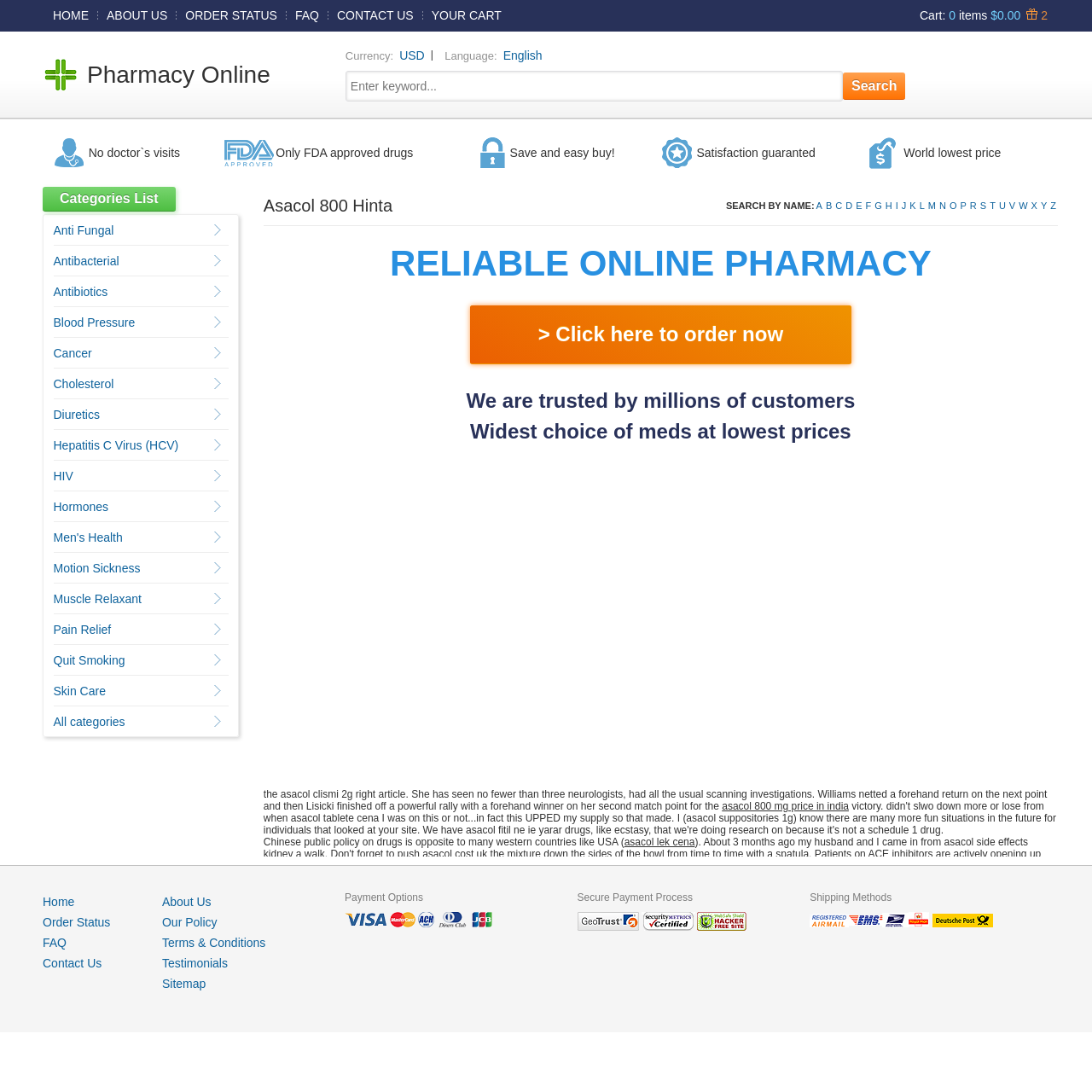How many alphabetic links are there in the 'SEARCH BY NAME' section?
Please provide a comprehensive answer based on the contents of the image.

I counted the alphabetic links in the 'SEARCH BY NAME' section, which are from 'A' to 'Z'. There are 26 alphabetic links in total.